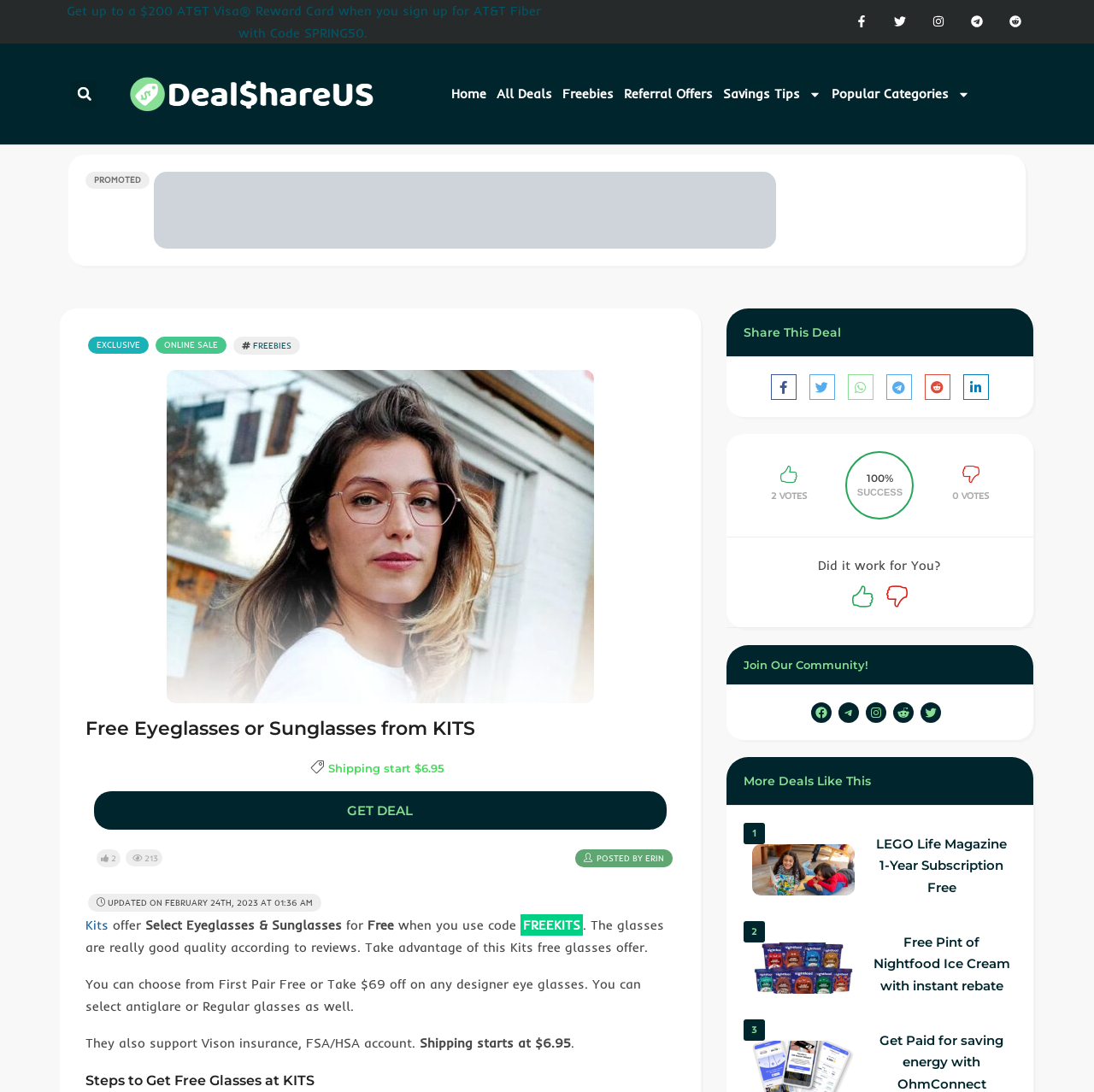Identify the bounding box coordinates for the UI element described as follows: All Deals. Use the format (top-left x, top-left y, bottom-right x, bottom-right y) and ensure all values are floating point numbers between 0 and 1.

[0.454, 0.04, 0.505, 0.132]